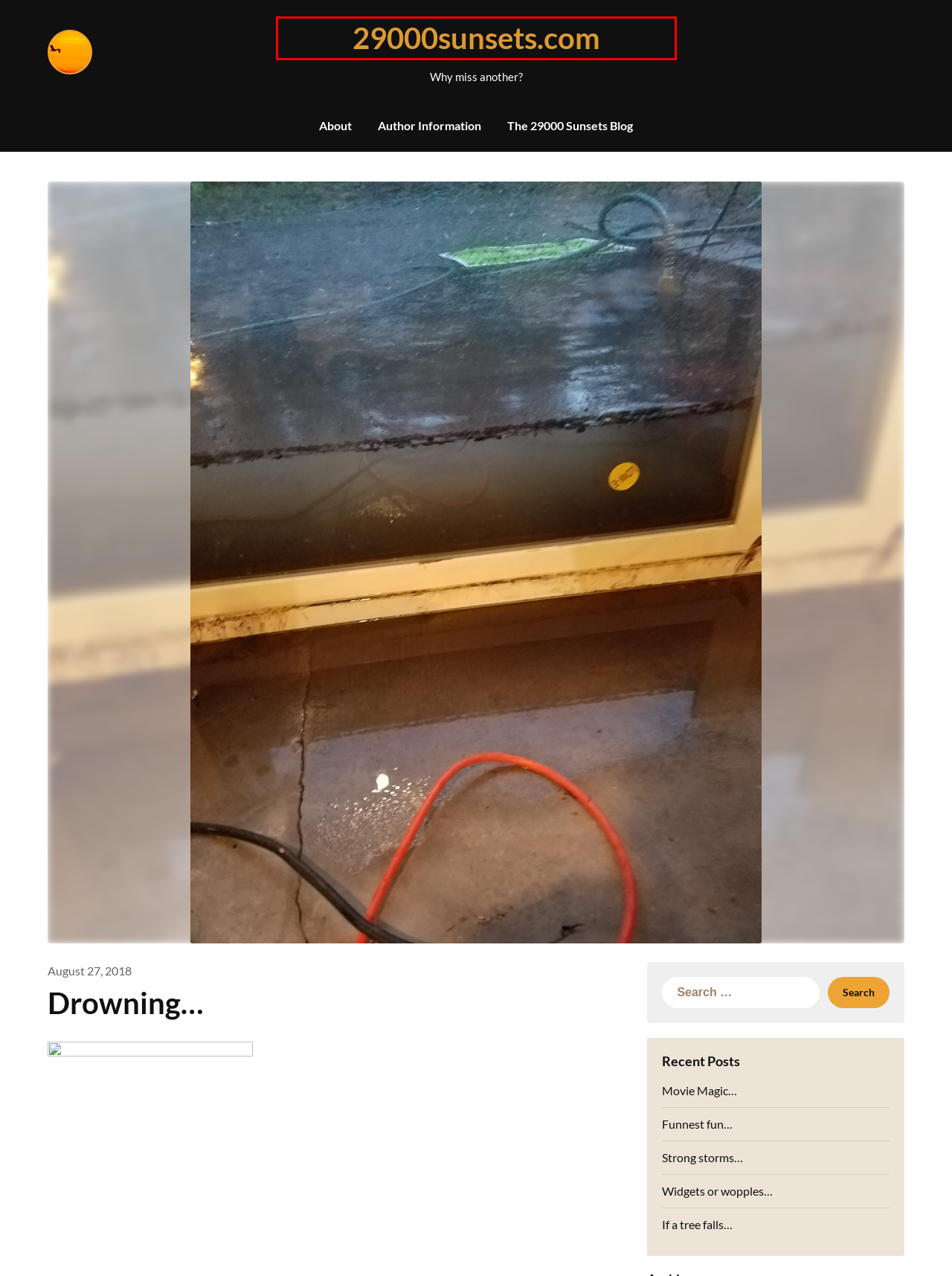Evaluate the webpage screenshot and identify the element within the red bounding box. Select the webpage description that best fits the new webpage after clicking the highlighted element. Here are the candidates:
A. About – 29000sunsets.com
B. Funnest fun… – 29000sunsets.com
C. Strong storms… – 29000sunsets.com
D. 29000sunsets.com – Why miss another?
E. The 29000 Sunsets Blog – 29000sunsets.com
F. Movie Magic… – 29000sunsets.com
G. Author Information – 29000sunsets.com
H. Widgets or wopples… – 29000sunsets.com

D